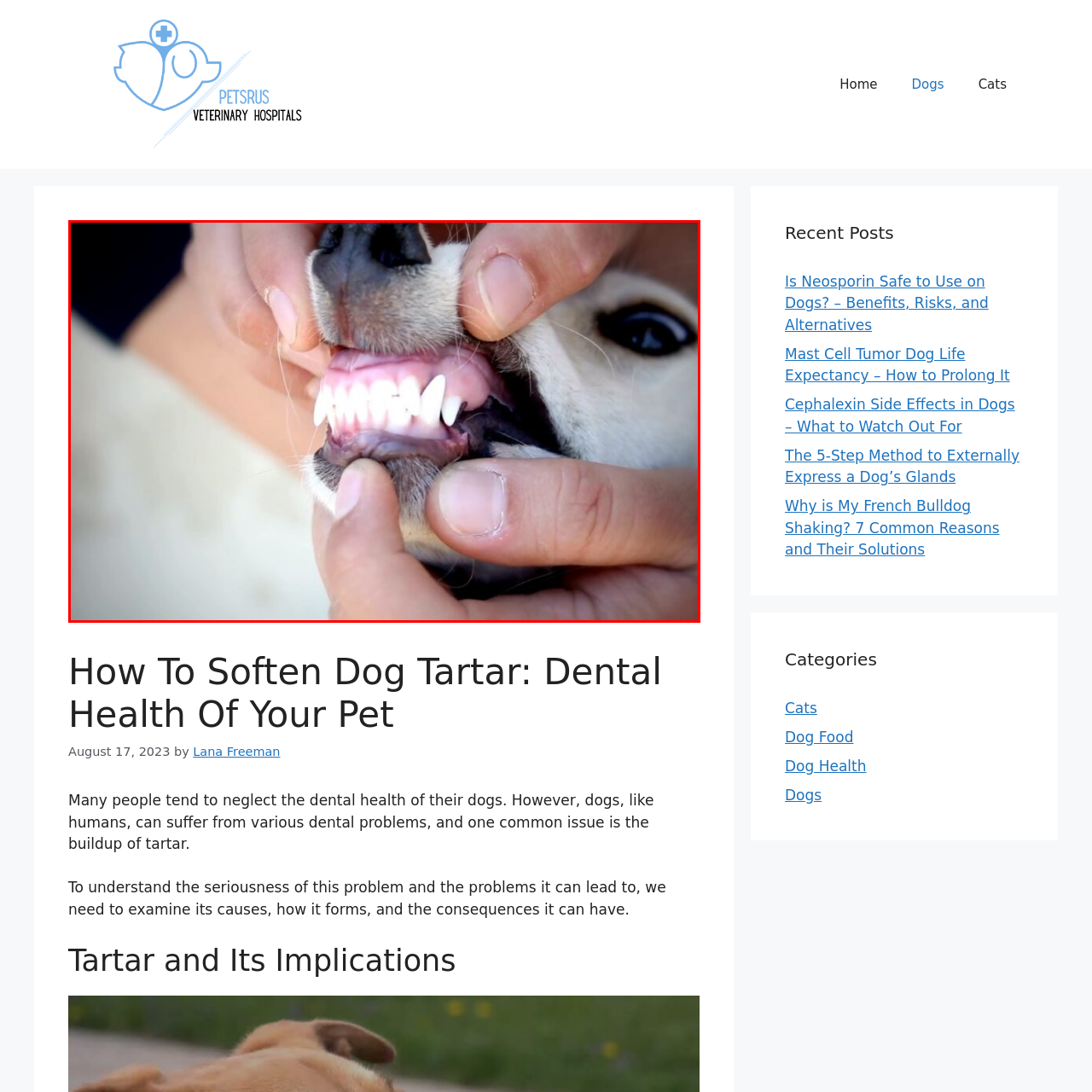View the part of the image surrounded by red, What is the color of the dog's teeth in the image? Respond with a concise word or phrase.

White